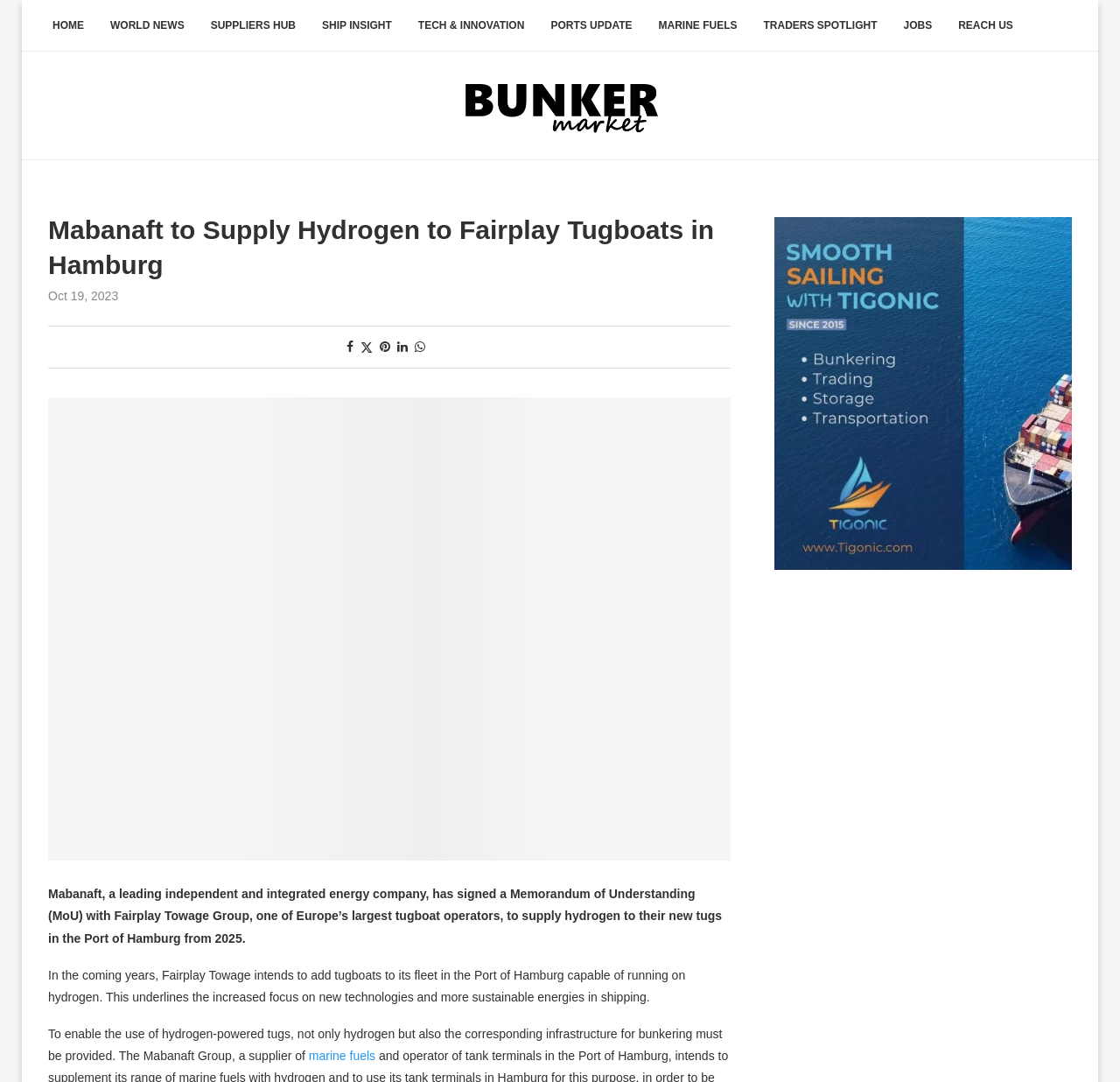Could you locate the bounding box coordinates for the section that should be clicked to accomplish this task: "Check the news about Mabanaft and Fairplay tugboats hydrogen hamburg".

[0.043, 0.367, 0.652, 0.38]